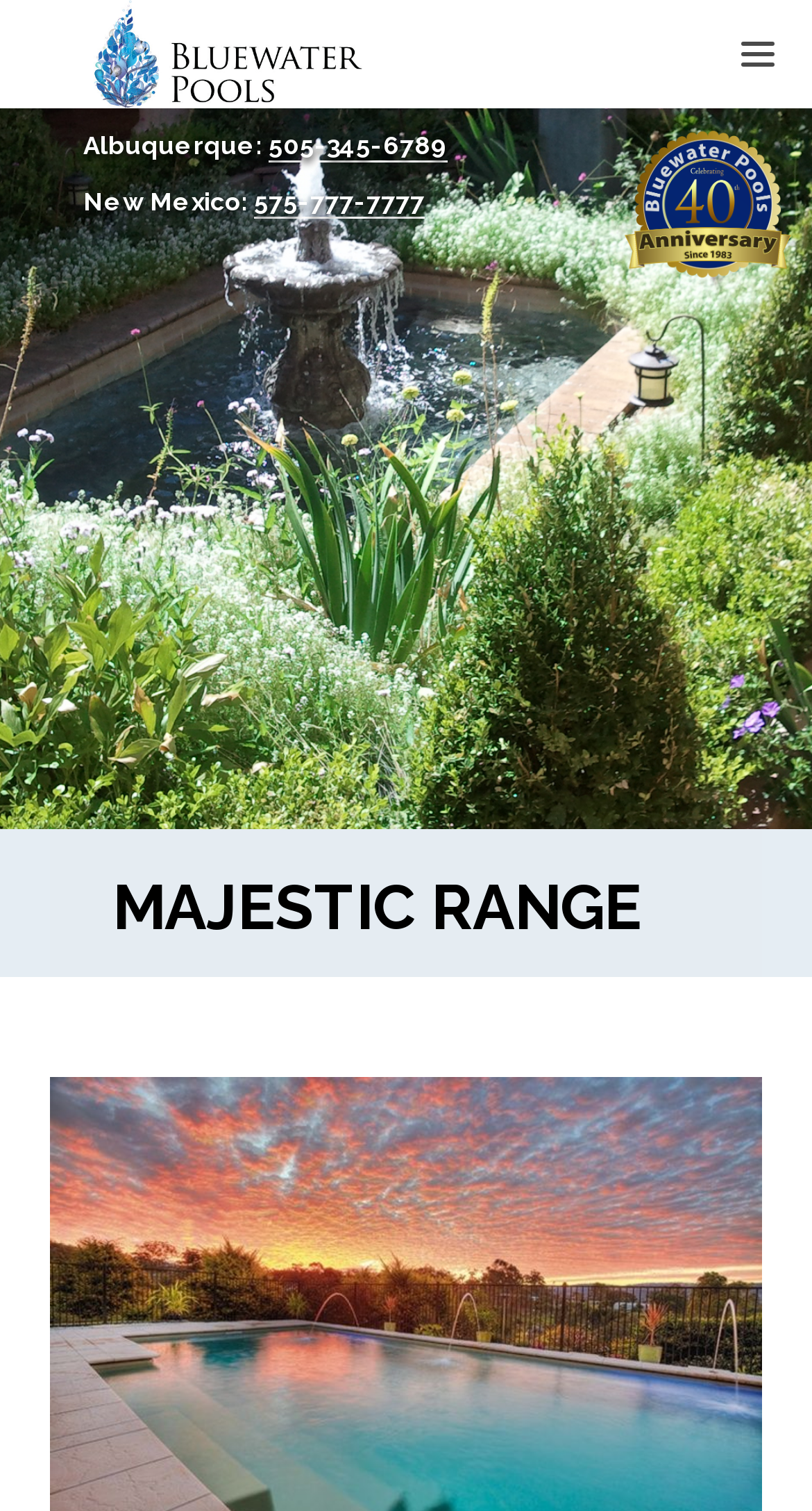Identify the bounding box of the UI component described as: "575-777-7777".

[0.313, 0.123, 0.523, 0.144]